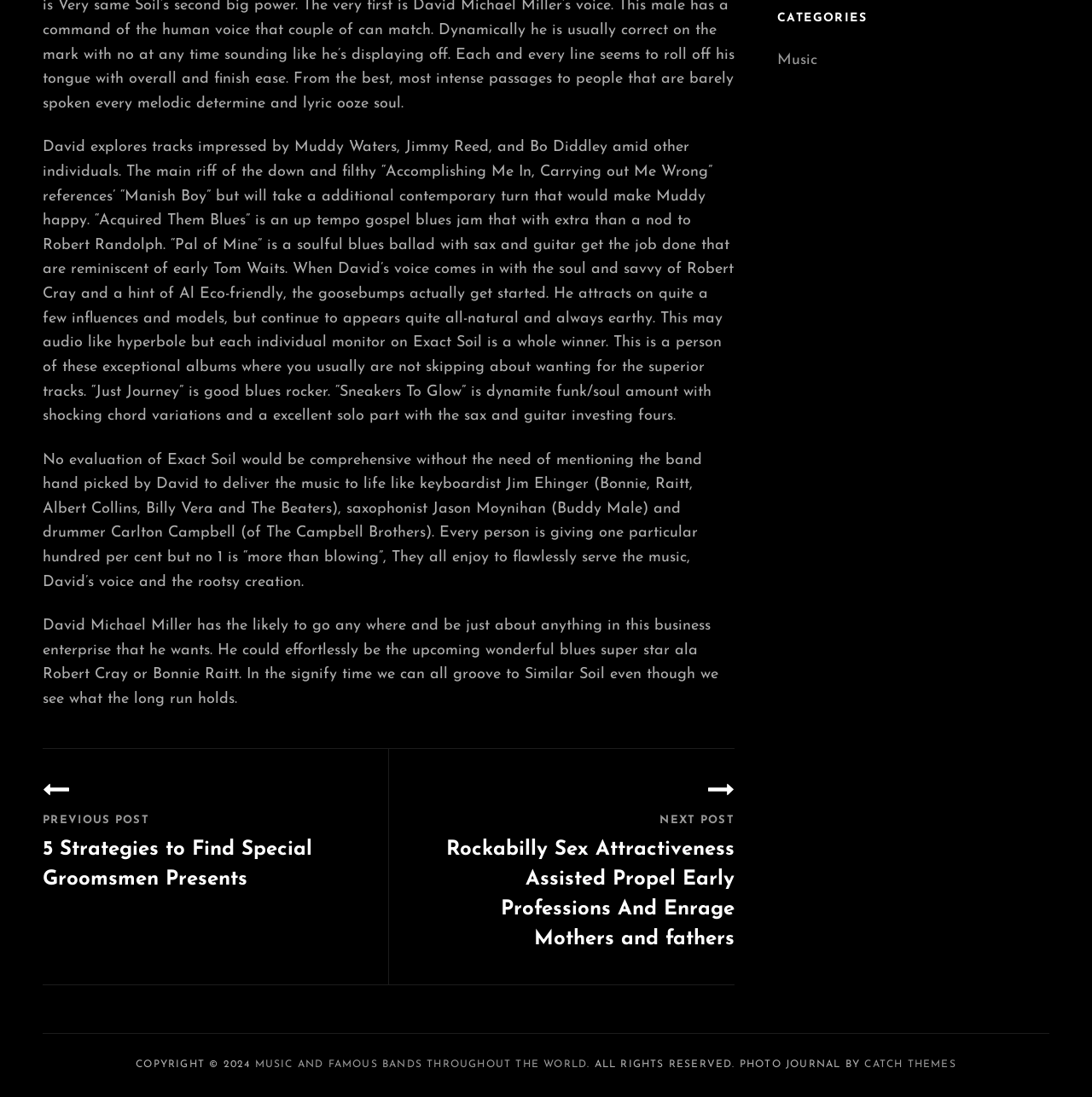Provide the bounding box coordinates in the format (top-left x, top-left y, bottom-right x, bottom-right y). All values are floating point numbers between 0 and 1. Determine the bounding box coordinate of the UI element described as: August 2020

None